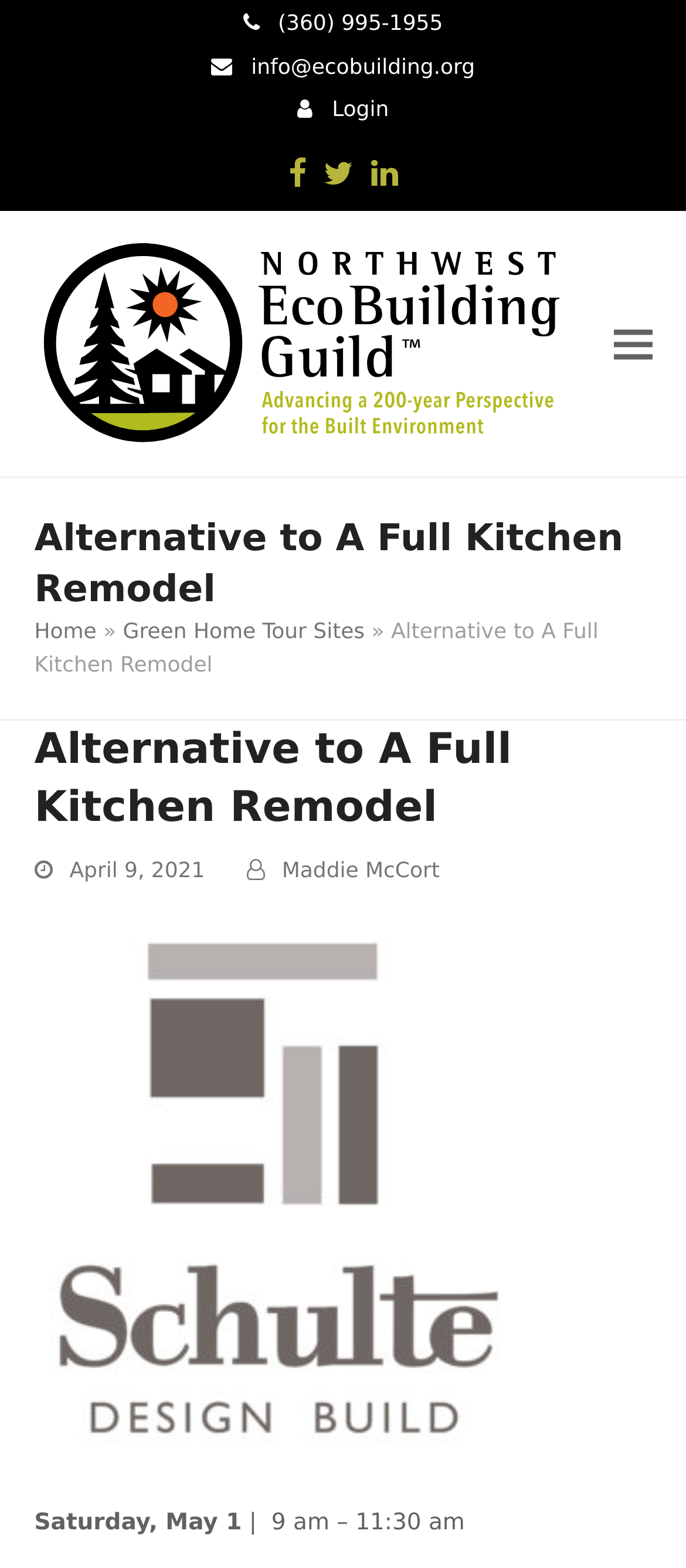Locate the bounding box coordinates of the element that needs to be clicked to carry out the instruction: "Login to the website". The coordinates should be given as four float numbers ranging from 0 to 1, i.e., [left, top, right, bottom].

[0.484, 0.062, 0.567, 0.077]